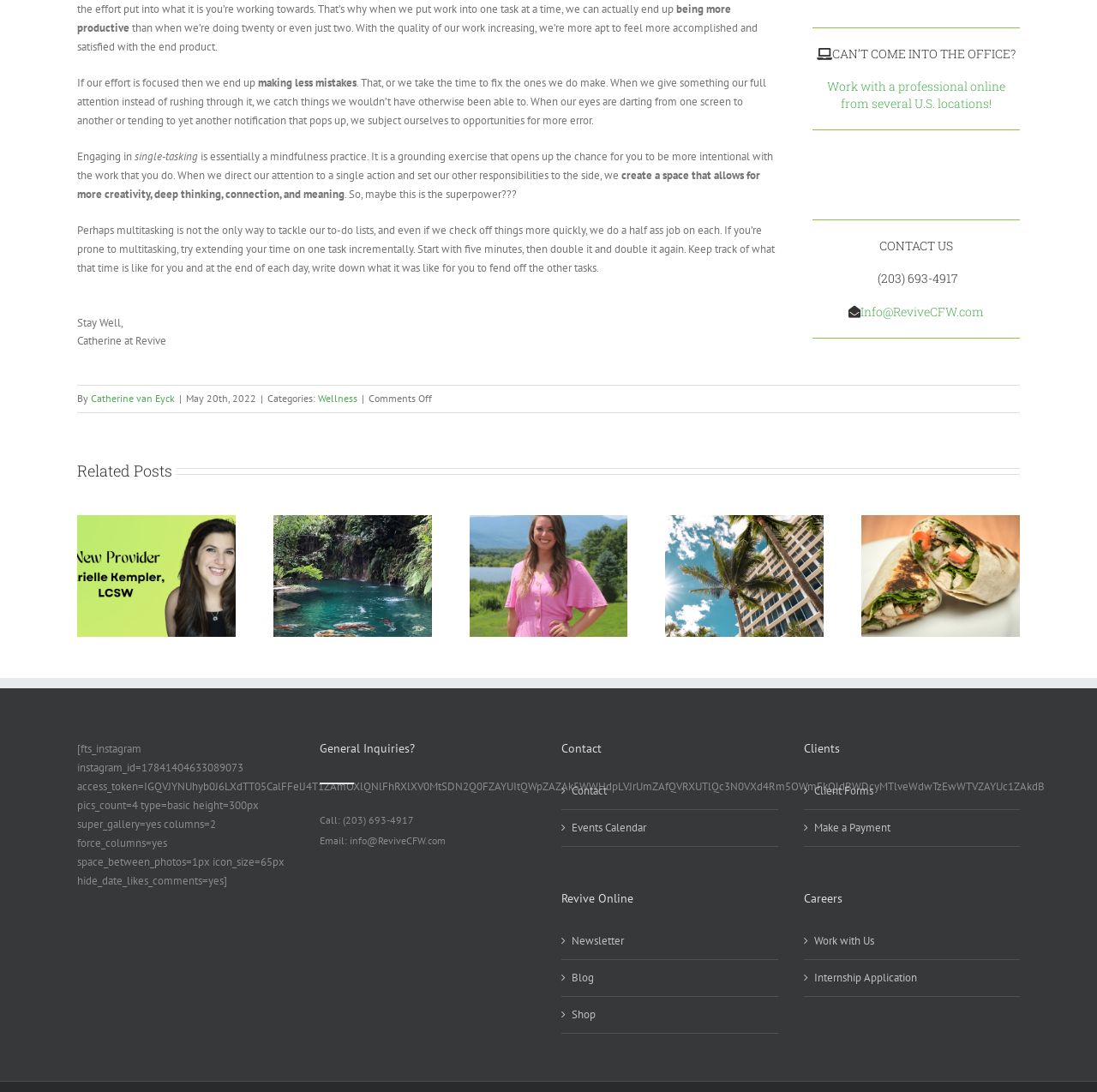Specify the bounding box coordinates of the region I need to click to perform the following instruction: "Read the blog post 'These Are the Benefits of Focusing on One Thing at a Time'". The coordinates must be four float numbers in the range of 0 to 1, i.e., [left, top, right, bottom].

[0.393, 0.358, 0.427, 0.561]